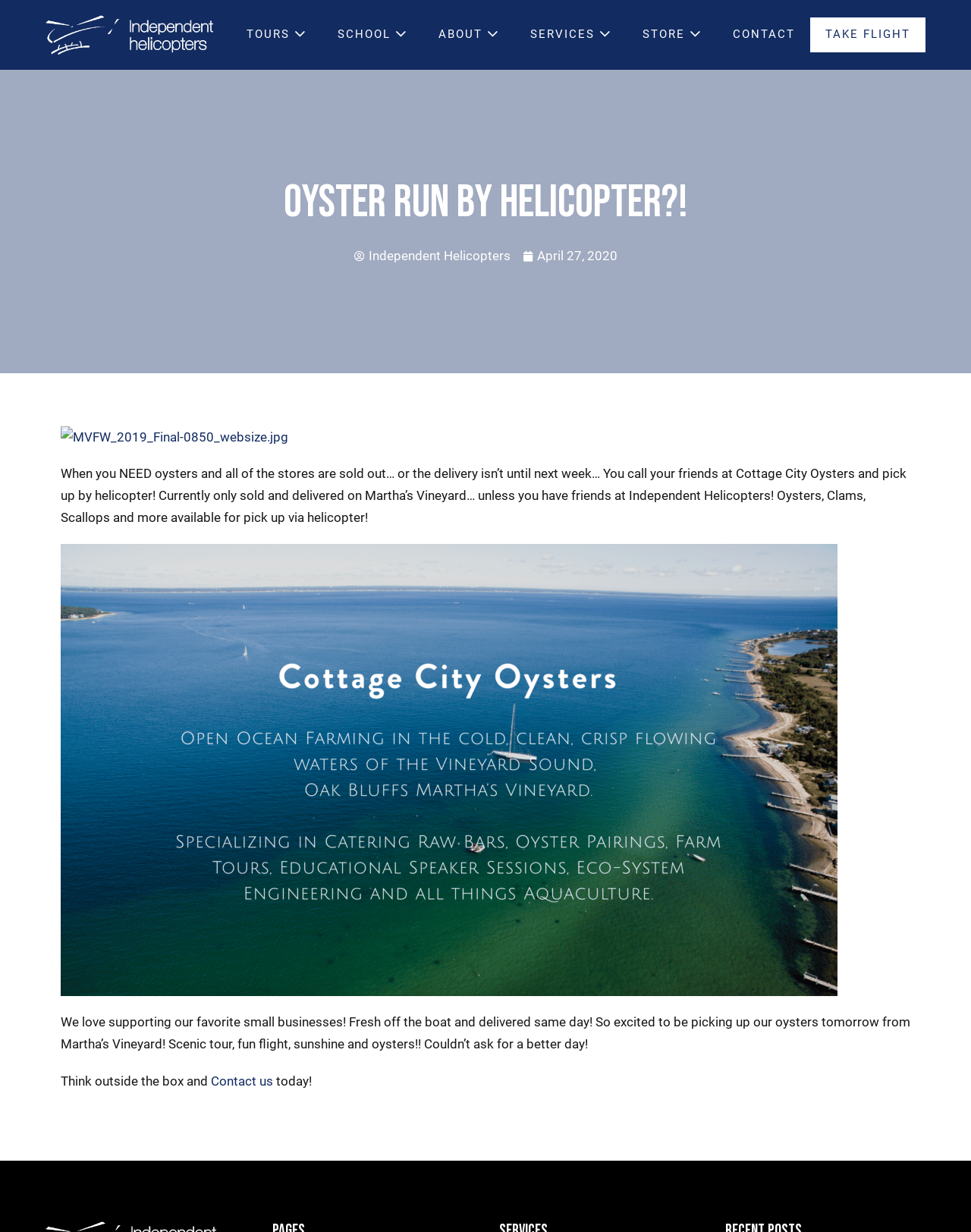Where are the oysters being delivered? Look at the image and give a one-word or short phrase answer.

Martha's Vineyard